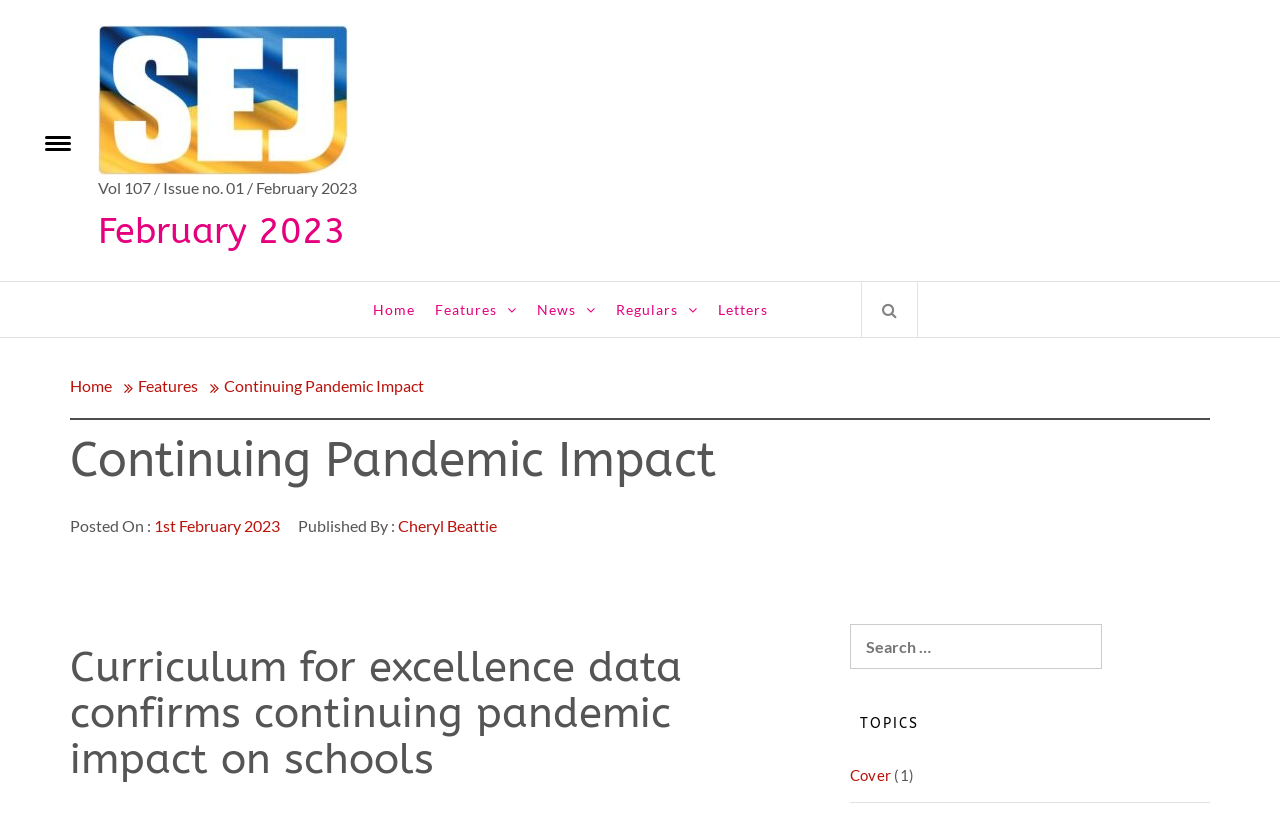Please determine the bounding box coordinates of the section I need to click to accomplish this instruction: "View February 2023 issue".

[0.077, 0.108, 0.272, 0.131]